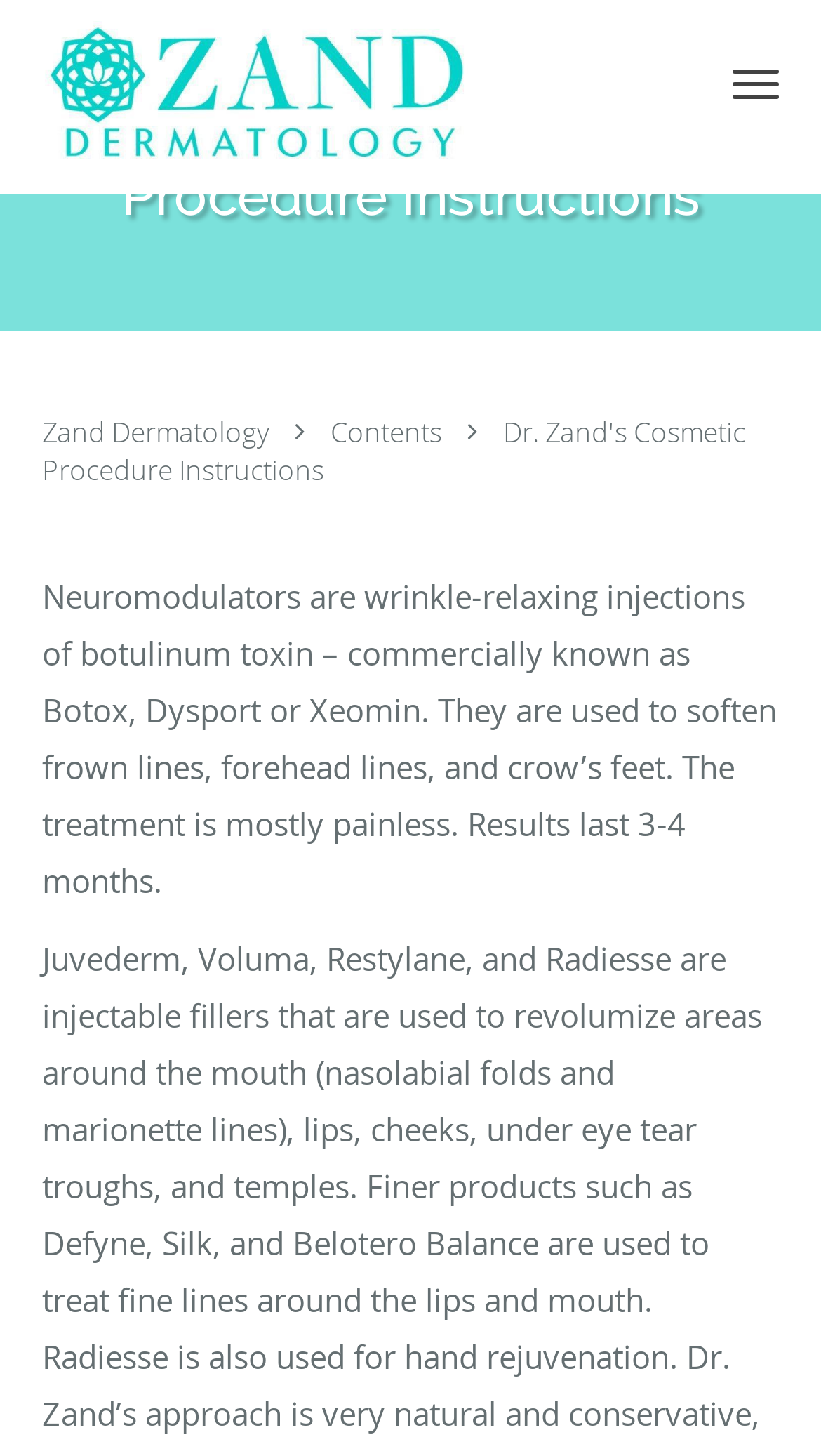How long do the results of neuromodulators last?
Answer with a single word or short phrase according to what you see in the image.

3-4 months